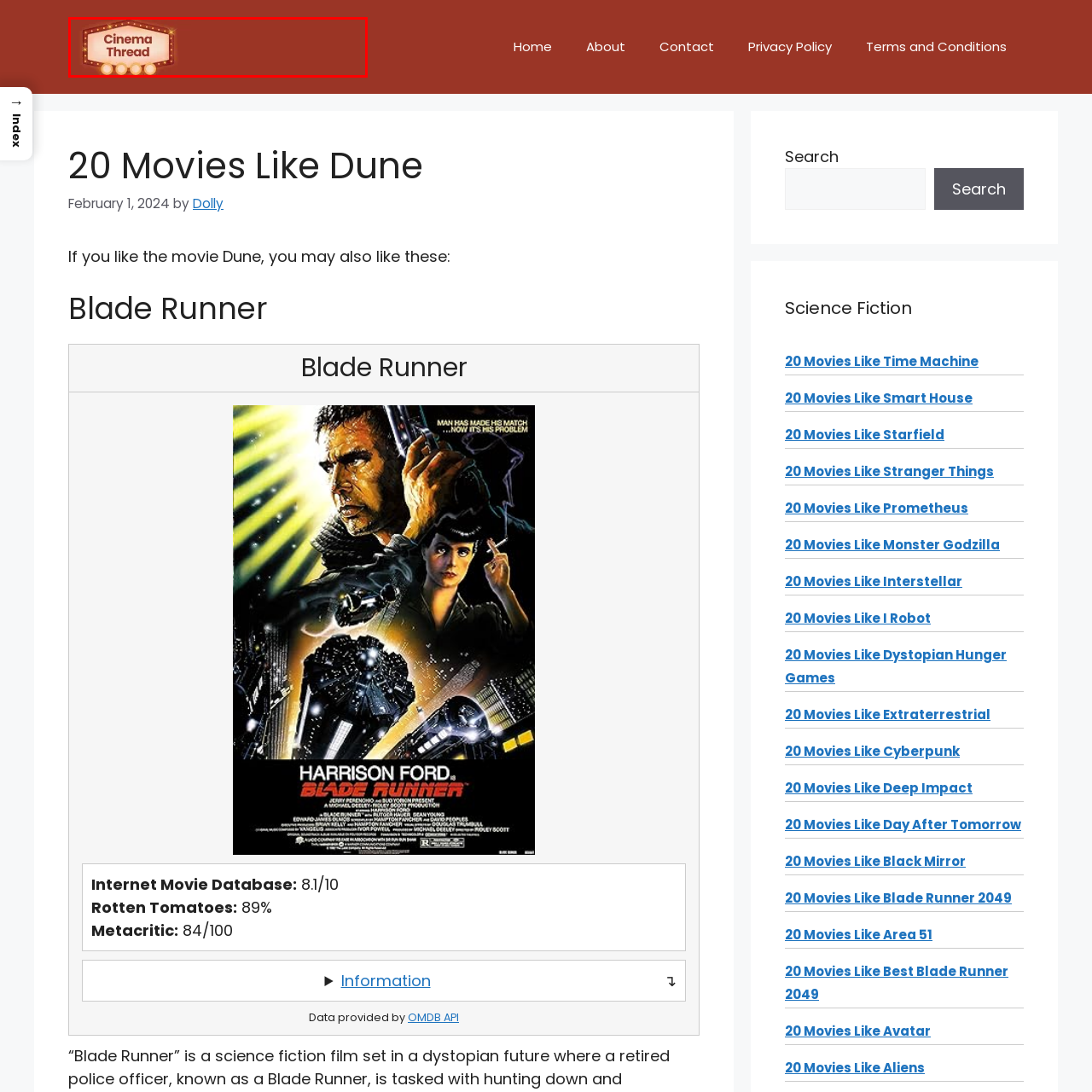What is the format of the logo?
Look at the image surrounded by the red border and respond with a one-word or short-phrase answer based on your observation.

Marquee